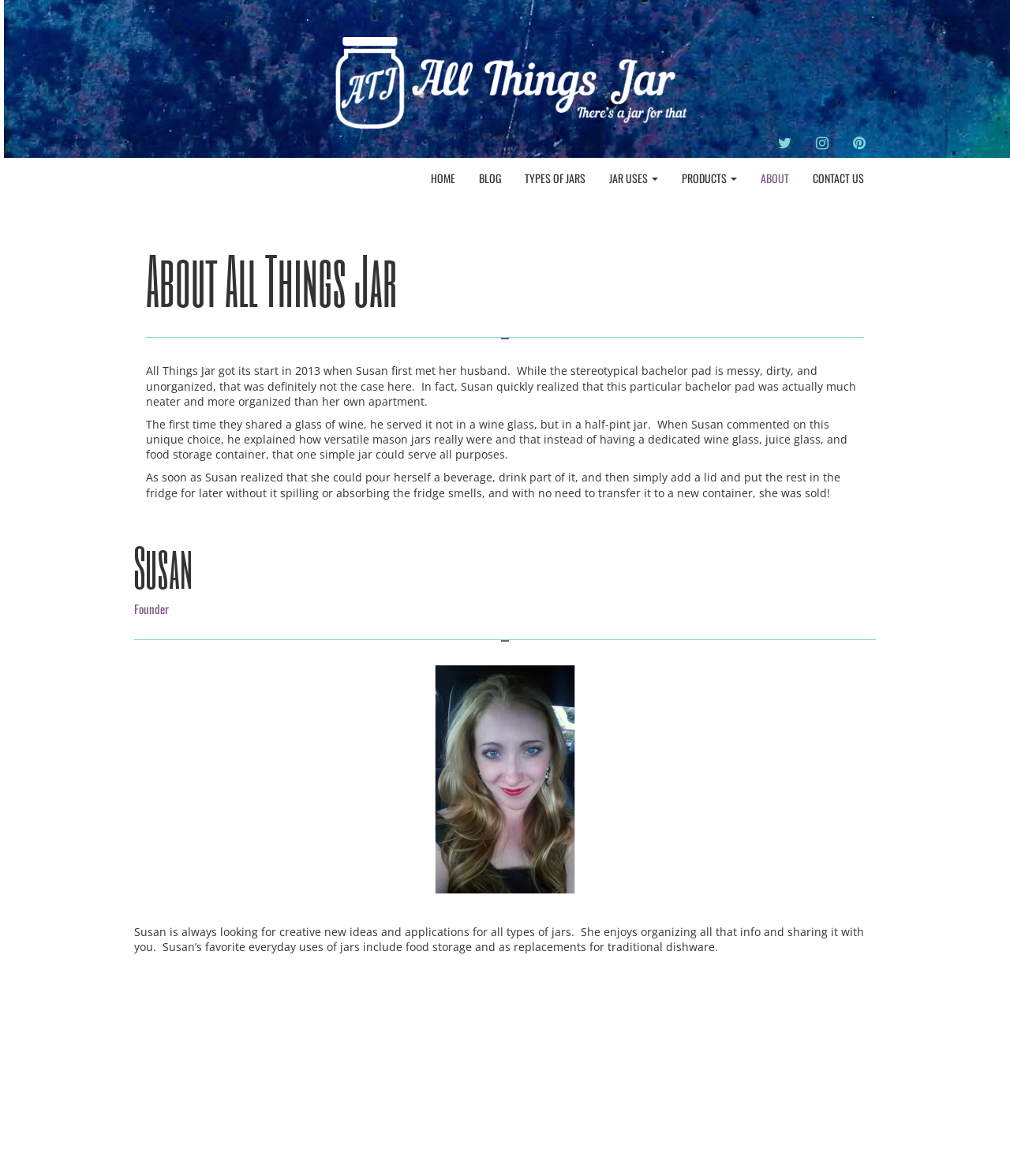Locate the bounding box coordinates of the UI element described by: "Home". Provide the coordinates as four float numbers between 0 and 1, formatted as [left, top, right, bottom].

[0.415, 0.135, 0.462, 0.168]